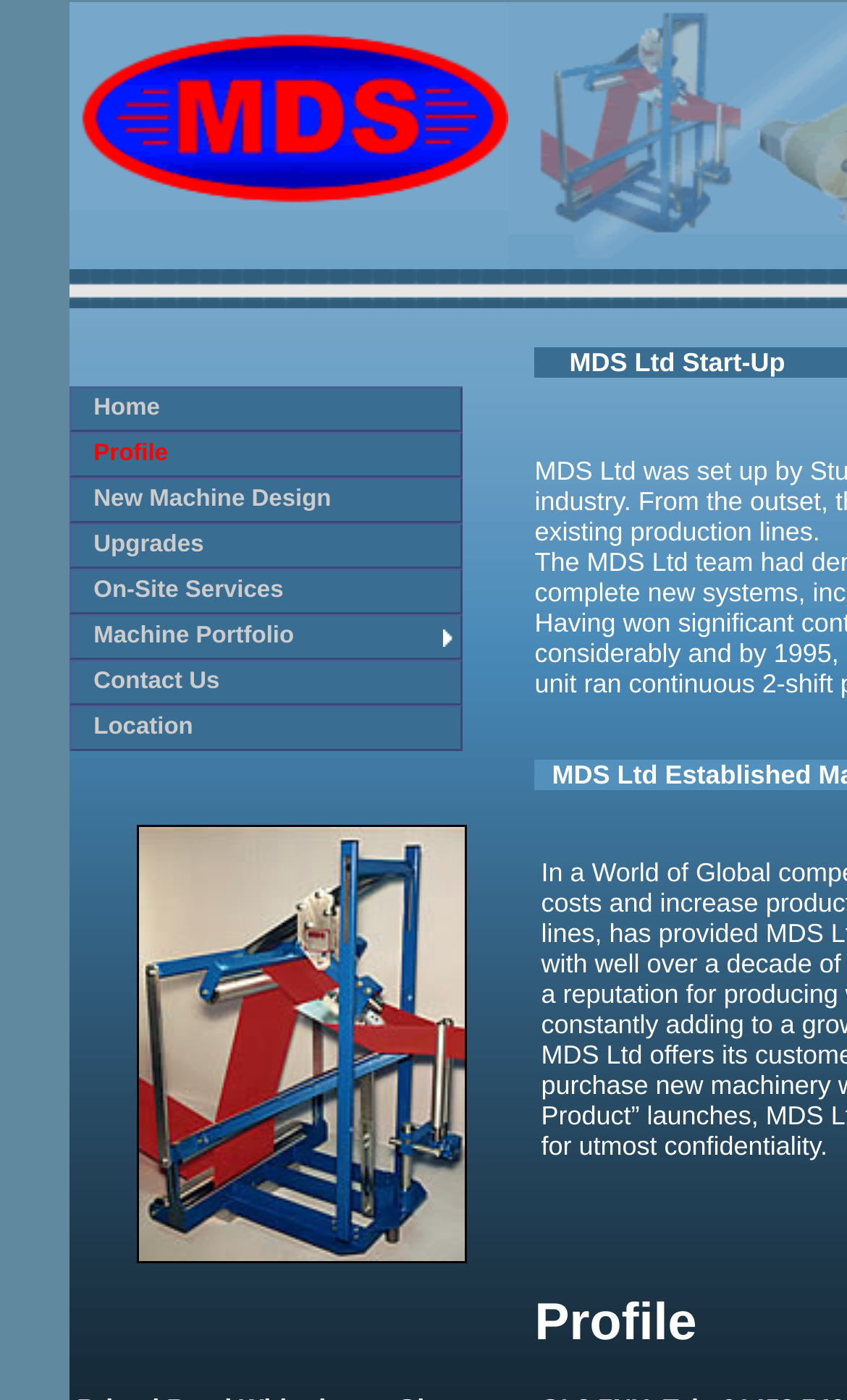How many images are on the page?
Please interpret the details in the image and answer the question thoroughly.

I counted the number of images on the page and found two images, one at the top and another below the main menu.